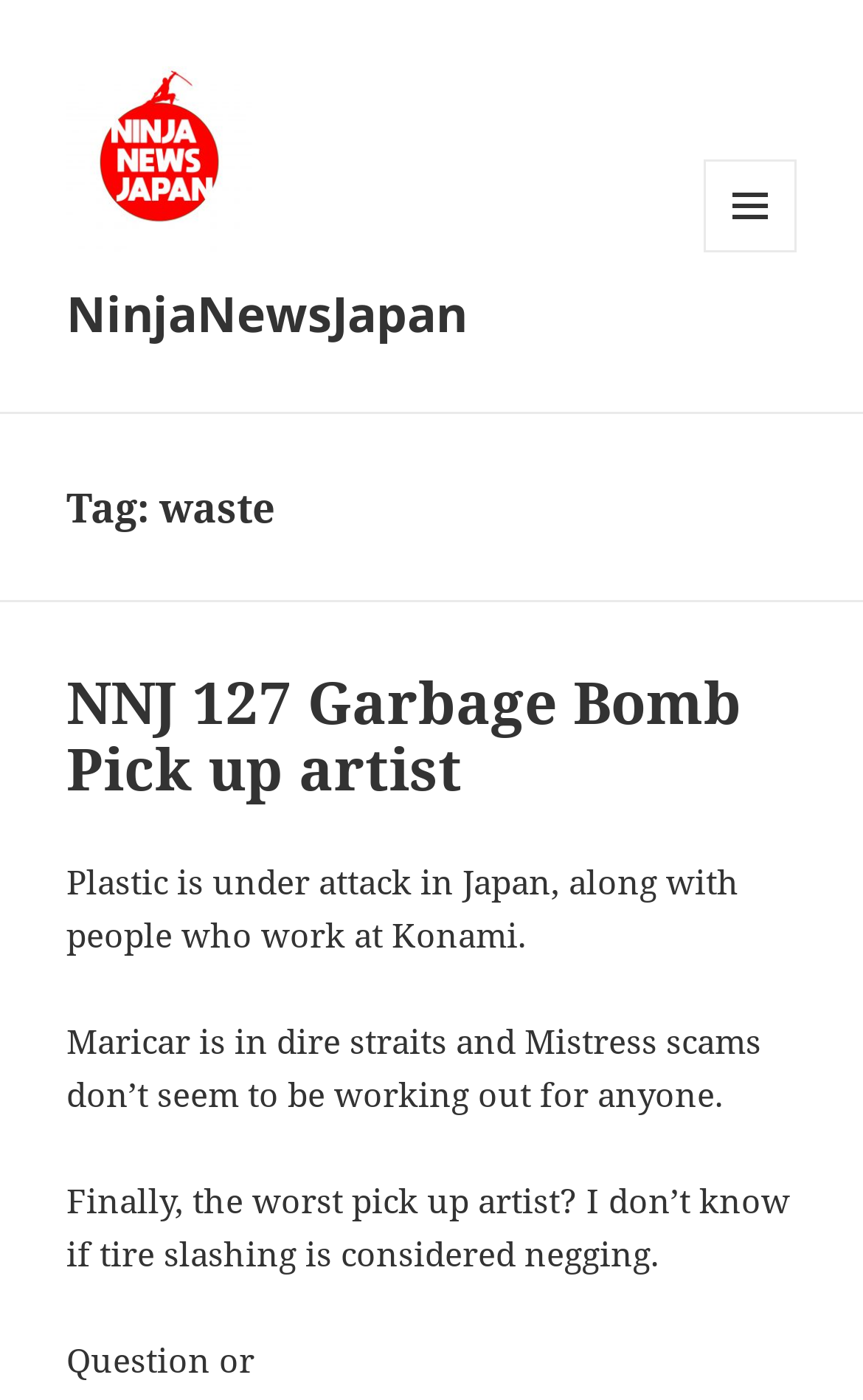Answer in one word or a short phrase: 
What is the purpose of the button with the icon?

MENU AND WIDGETS